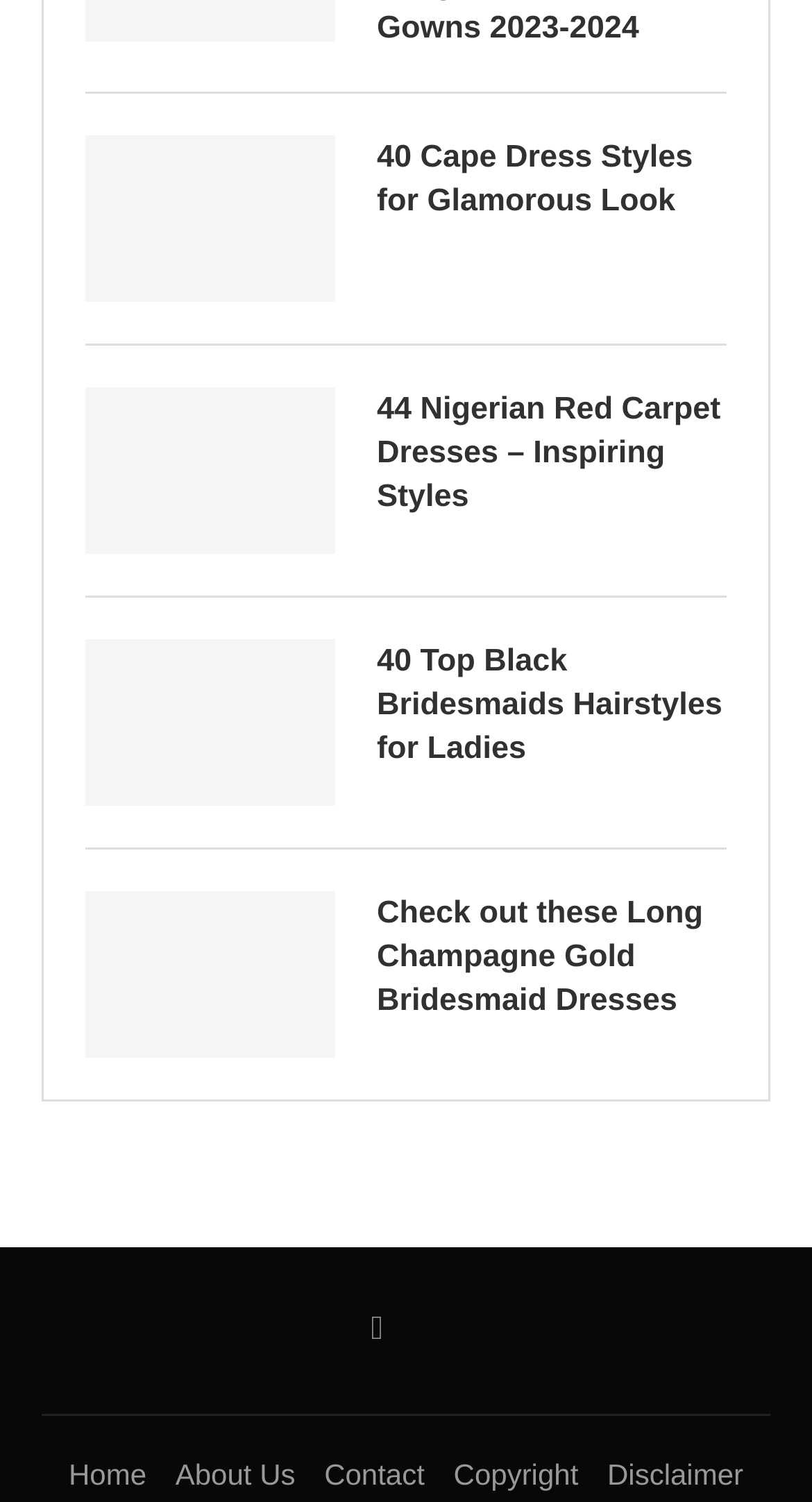What is the theme of the dresses featured on this page?
Using the information from the image, give a concise answer in one word or a short phrase.

Wedding and formal events